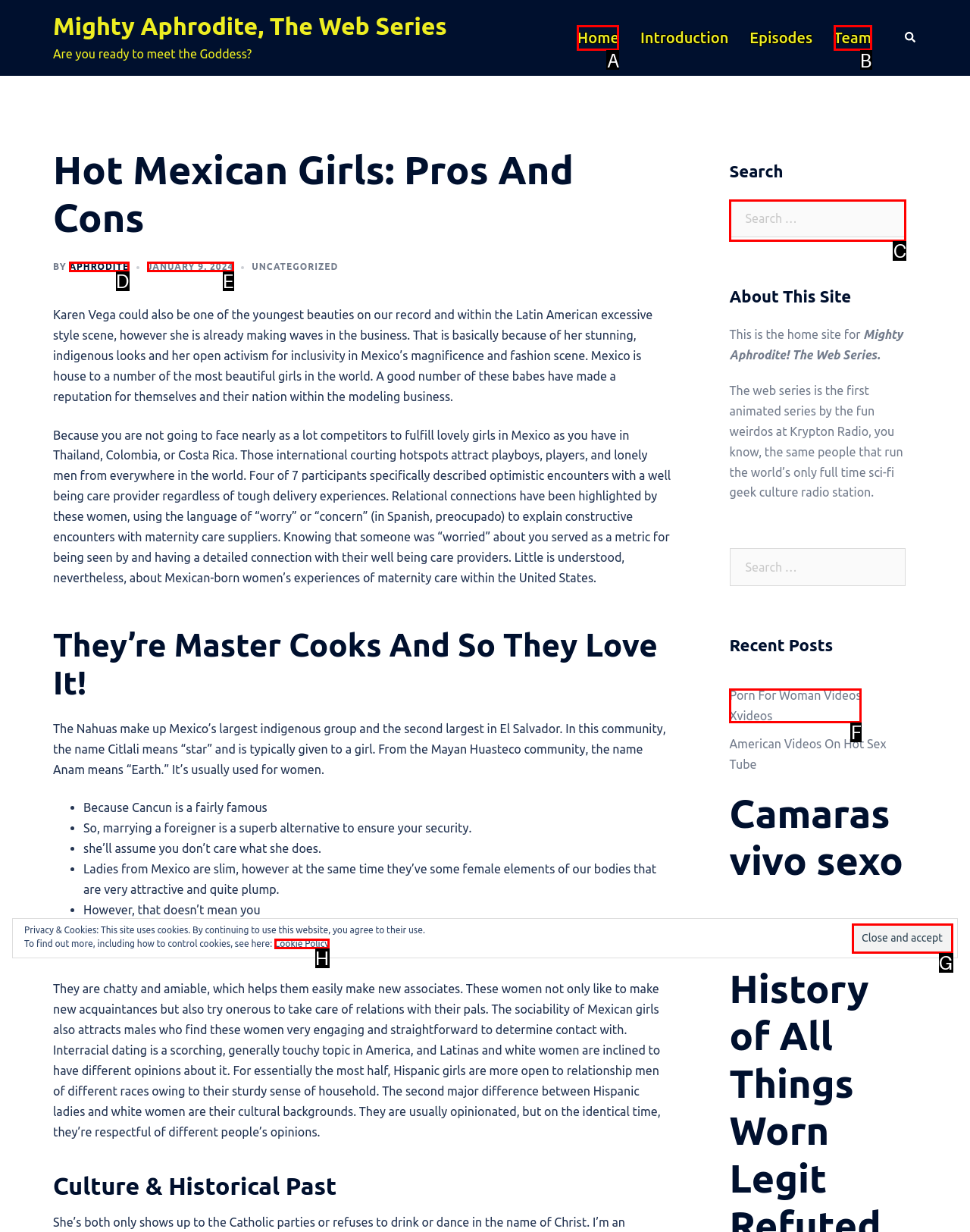Identify the HTML element to click to execute this task: Search for something Respond with the letter corresponding to the proper option.

C